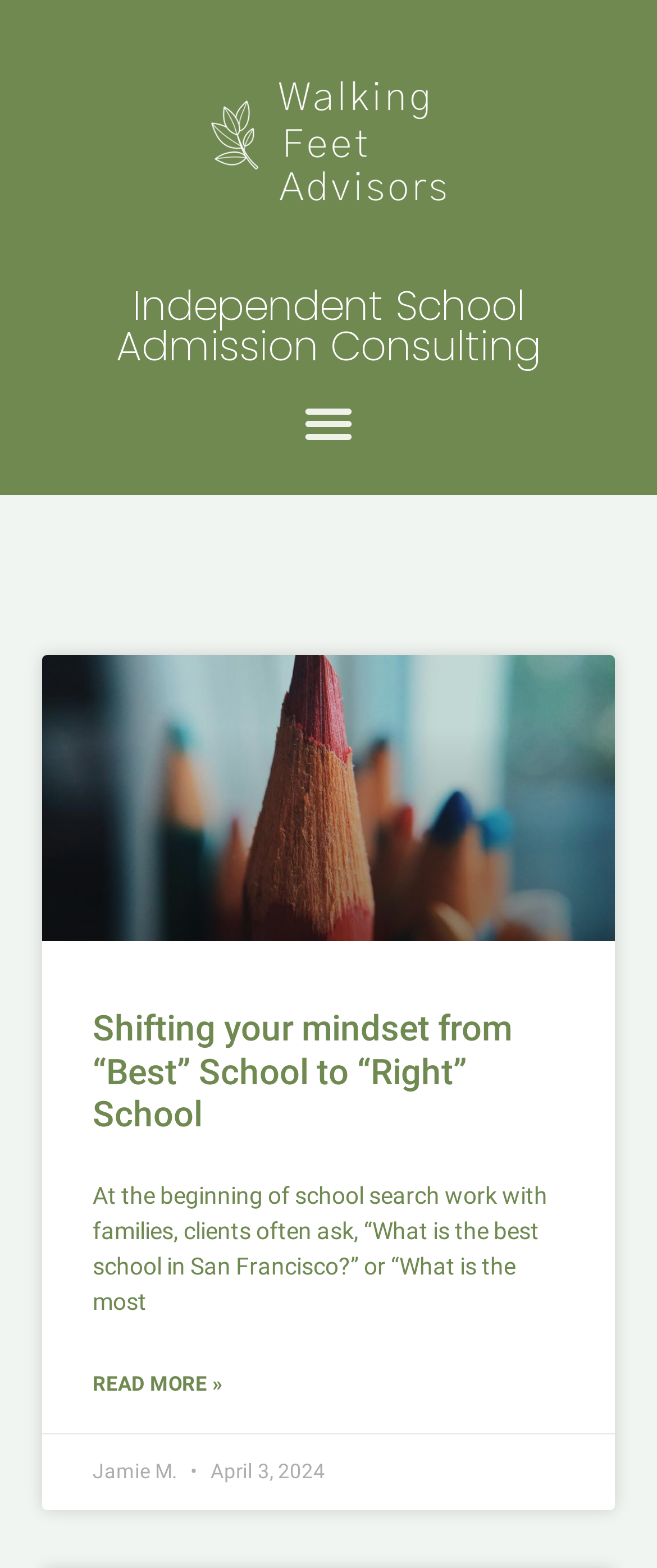Who is the author of the latest article?
Please provide an in-depth and detailed response to the question.

I found the author's name by looking at the StaticText element with the text 'Jamie M.' located at [0.141, 0.931, 0.277, 0.946], which is likely to be the author's name since it's located near the article's date and title.